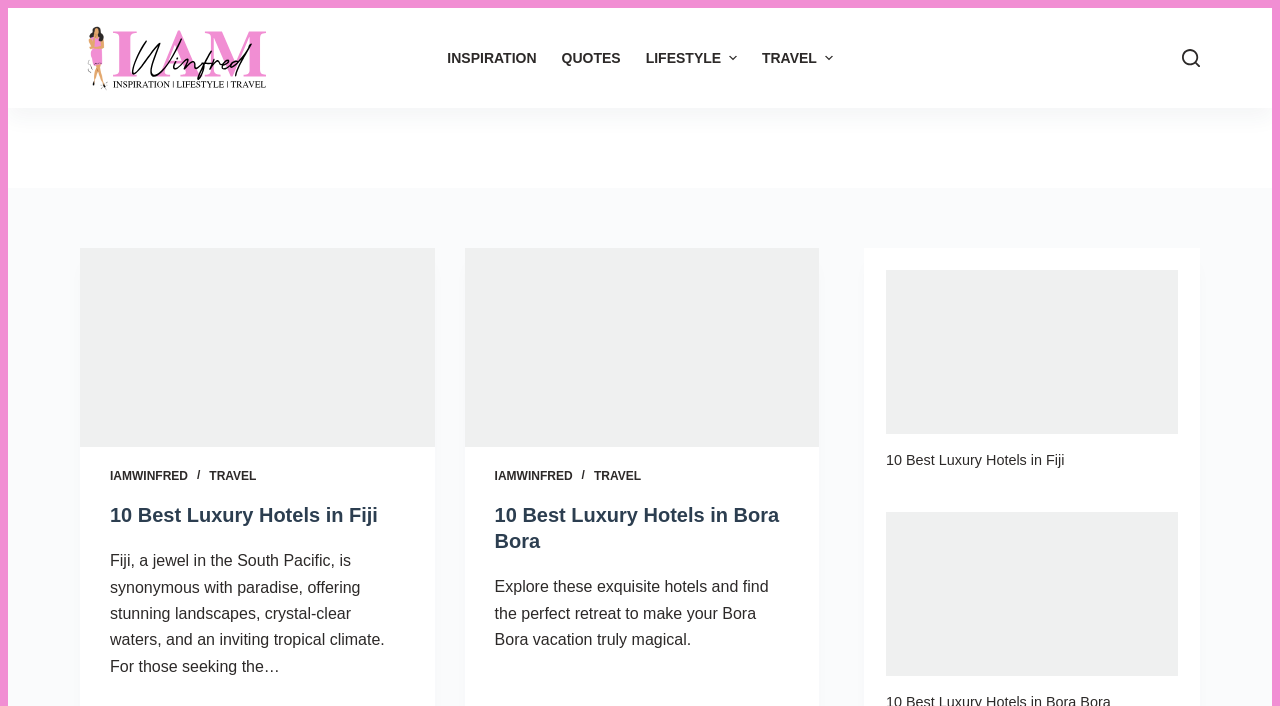Describe all significant elements and features of the webpage.

The webpage is a blog called "IamWinfred" that focuses on lifestyle, travel, and inspiration topics. At the top left corner, there is a link to skip to the content and a logo of the blog. Next to the logo, there is a horizontal navigation menu with five menu items: "INSPIRATION", "QUOTES", "LIFESTYLE", "TRAVEL", and a dropdown menu. Each menu item has an associated image.

Below the navigation menu, there is a search button at the top right corner. Underneath the search button, there are two columns of content. The left column features two articles with images, headings, and descriptive text. The first article is about the "10 Best Luxury Hotels in Fiji" and the second article is about the "10 Best Luxury Hotels in Bora Bora". Each article has a link to read more.

The right column appears to be a list of featured articles, with images and headings. There are two articles listed, again about luxury hotels in Fiji and Bora Bora. Each article has a link to read more. Overall, the webpage has a clean layout with clear headings and concise text, making it easy to navigate and find relevant content.